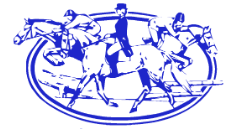How many equestrians are depicted in the logo?
Answer with a single word or short phrase according to what you see in the image.

Three